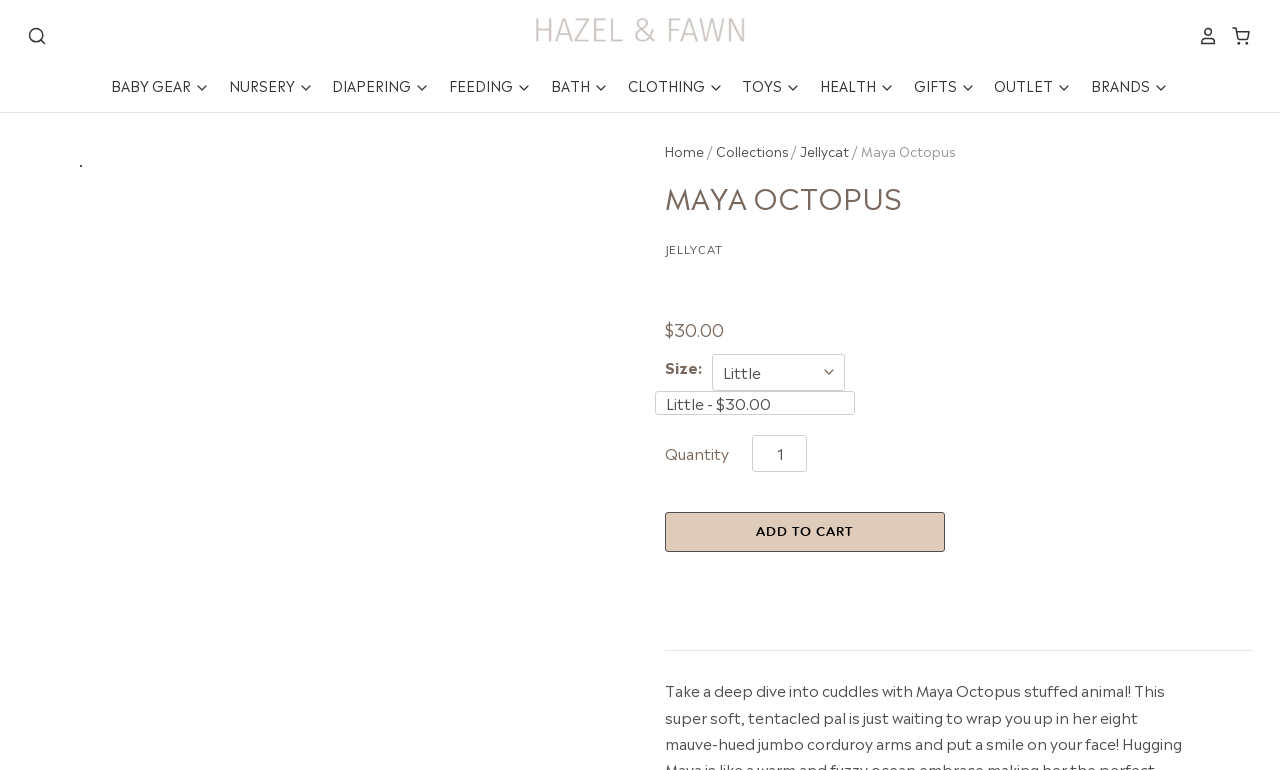Please specify the bounding box coordinates of the clickable section necessary to execute the following command: "Enter a quantity in the Quantity textbox".

[0.587, 0.565, 0.63, 0.613]